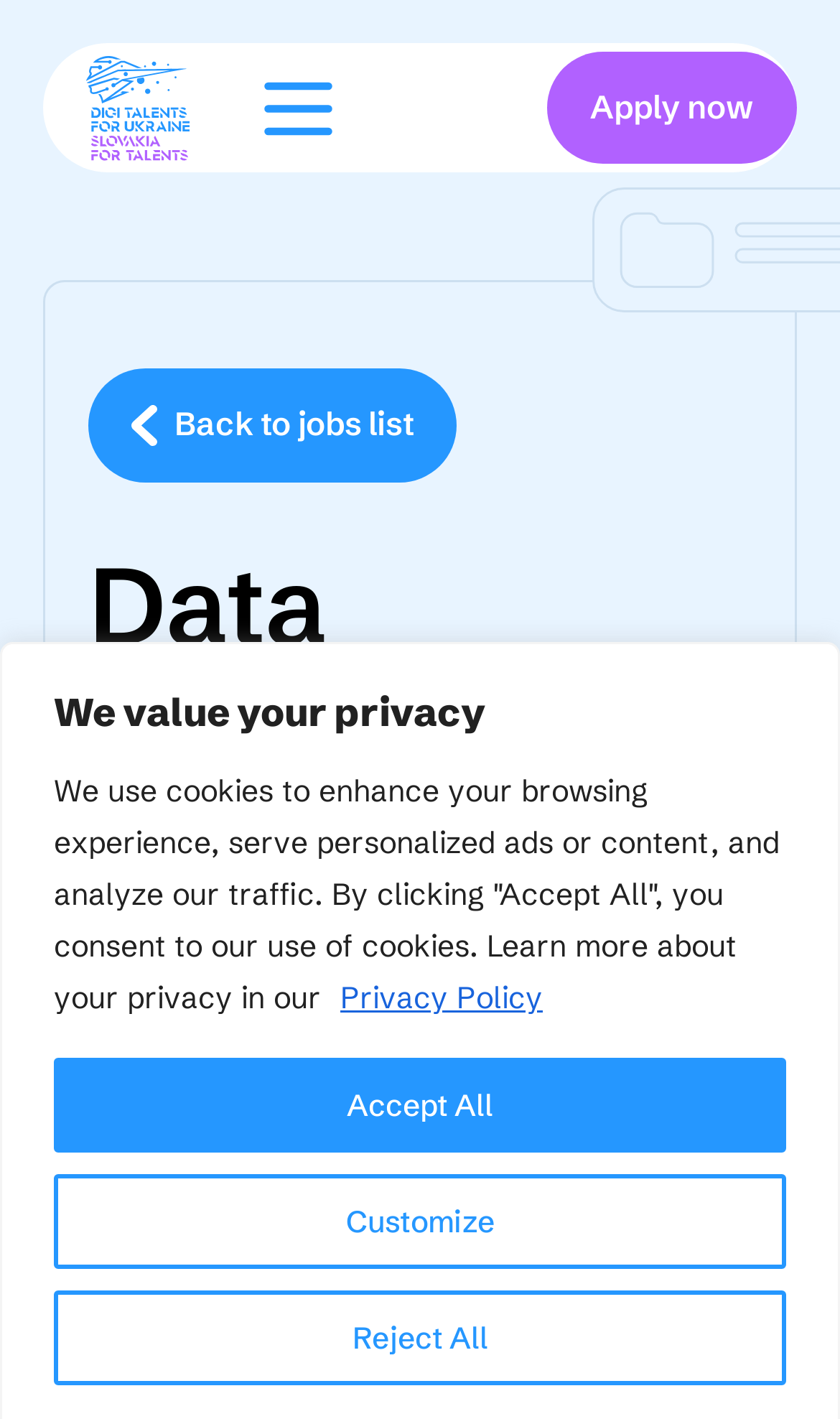What is the button to apply for the job?
From the details in the image, provide a complete and detailed answer to the question.

I found the answer by looking at the link element with the text 'Apply now', which is a prominent call-to-action button on the webpage.